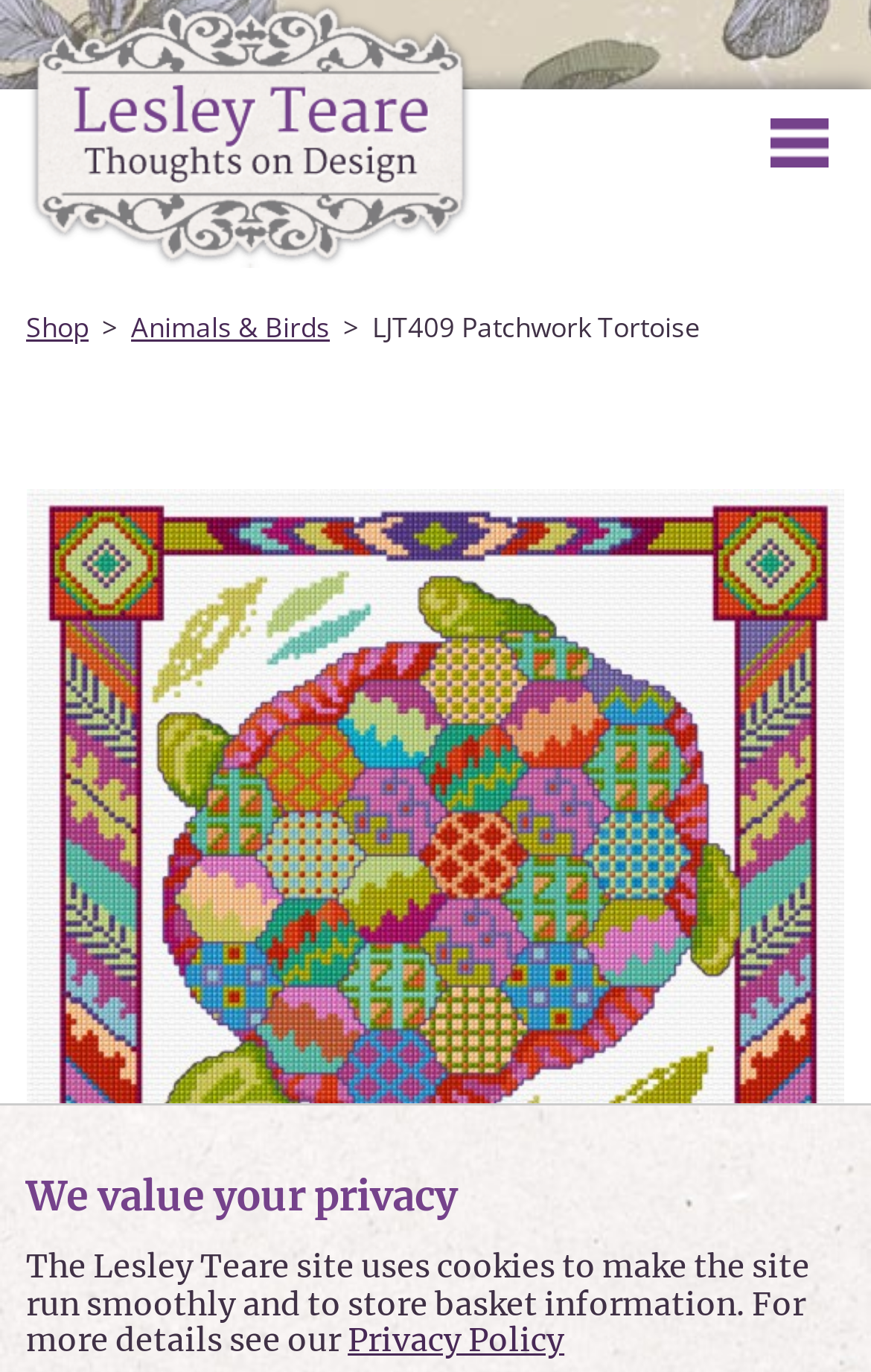Create an elaborate caption that covers all aspects of the webpage.

This webpage is about a cross-stitch design, specifically a patchwork tortoise, from Lesley Teare. At the top left, there is a logo image of Lesley Teare Cross Stitch Design. On the top right, there is a navigation menu icon button. Below the logo, there are three links: "Shop", "Animals & Birds", and a title "LJT409 Patchwork Tortoise". 

The main content of the page is an illustration of the patchwork tortoise, which takes up most of the page. The illustration is colorful and cheerful, showcasing the design. 

At the bottom of the page, there is a section about privacy policy. It starts with a heading "We value your privacy" and followed by a paragraph of text explaining the use of cookies on the site. There is also a link to the "Privacy Policy" page.